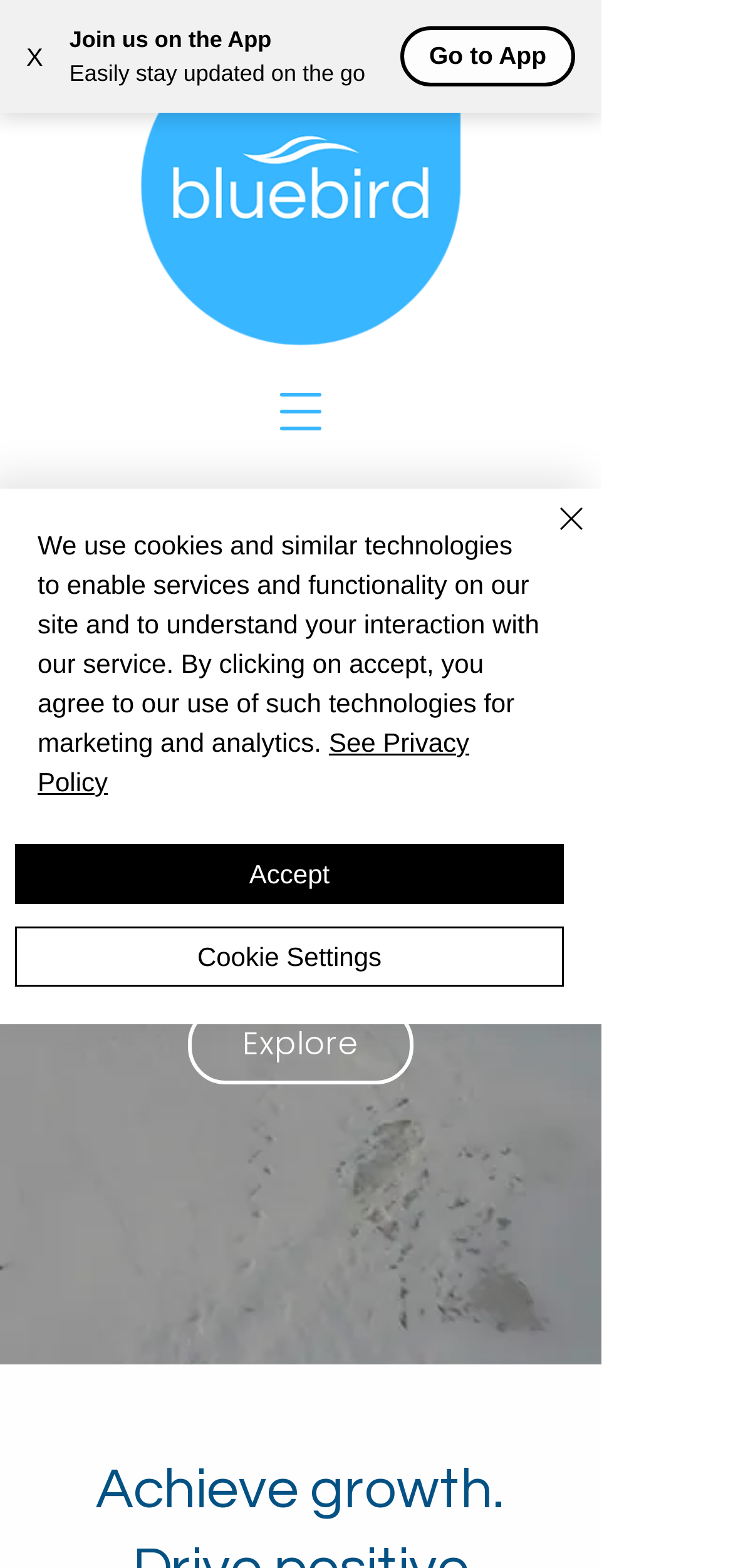Give the bounding box coordinates for the element described by: "See Privacy Policy".

[0.051, 0.464, 0.64, 0.508]